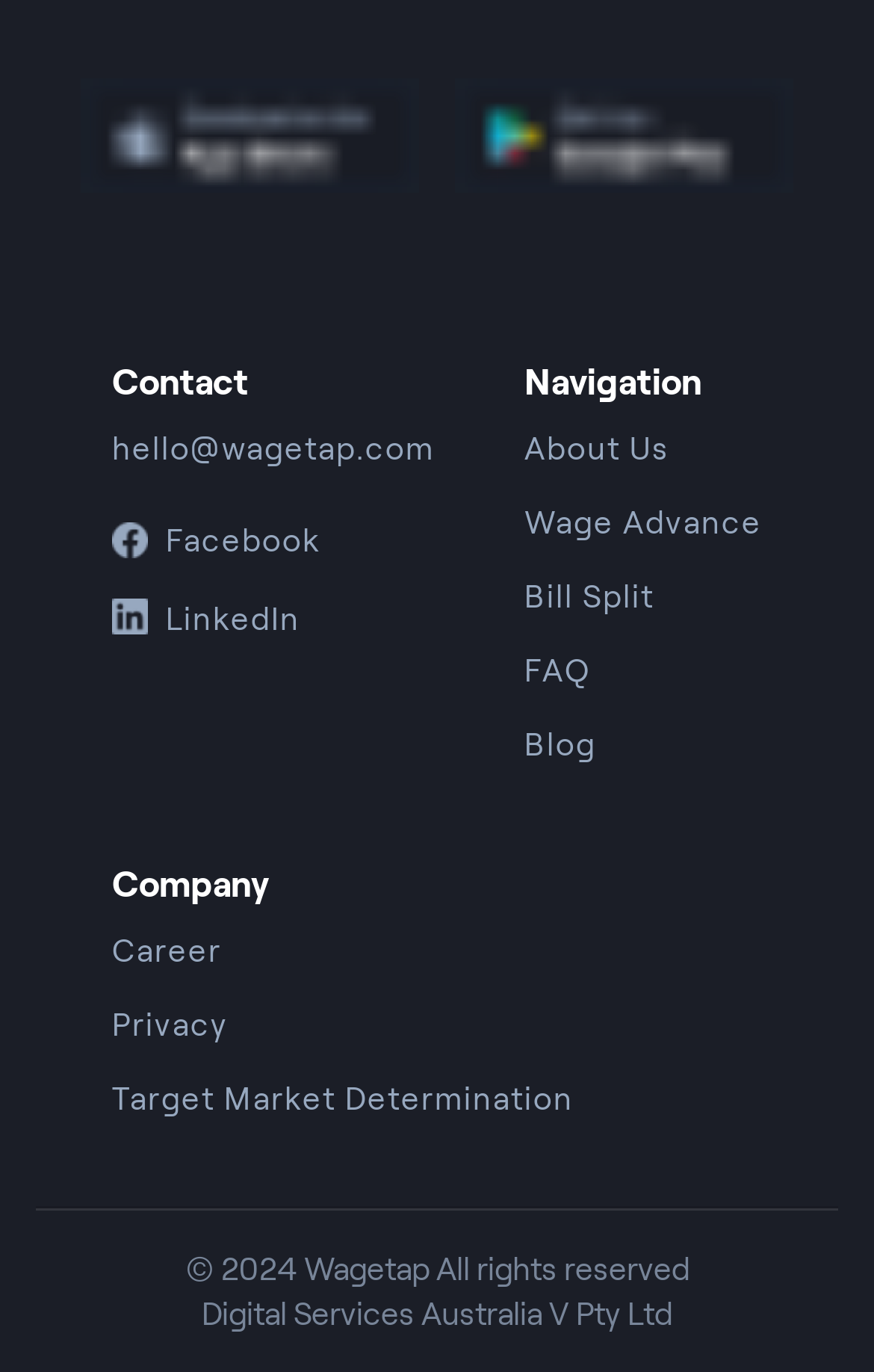Find the bounding box coordinates for the element that must be clicked to complete the instruction: "Download on the Apple App Store". The coordinates should be four float numbers between 0 and 1, indicated as [left, top, right, bottom].

[0.092, 0.061, 0.479, 0.092]